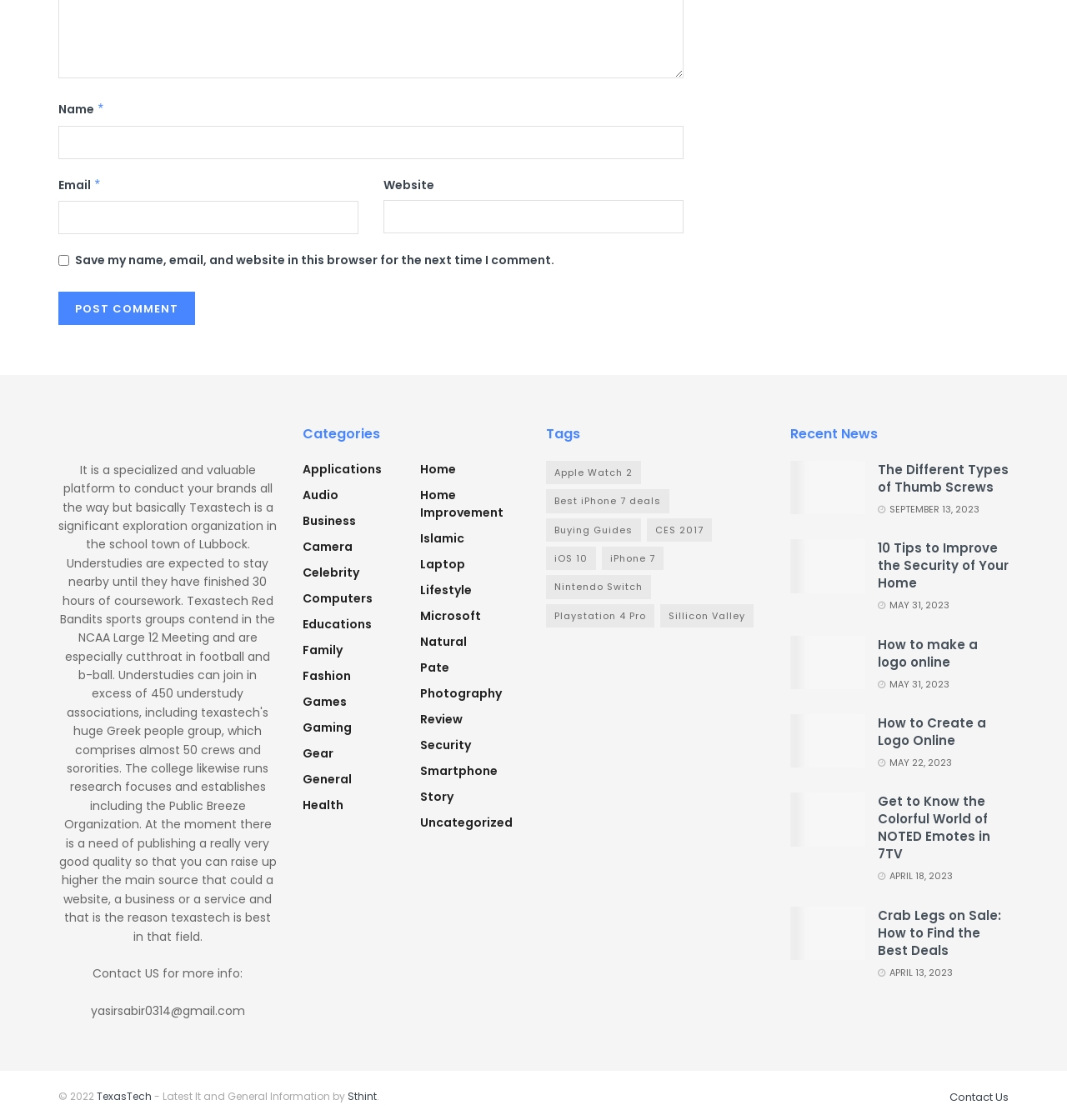Determine the bounding box coordinates of the clickable element to complete this instruction: "Enter your name". Provide the coordinates in the format of four float numbers between 0 and 1, [left, top, right, bottom].

[0.055, 0.112, 0.641, 0.142]